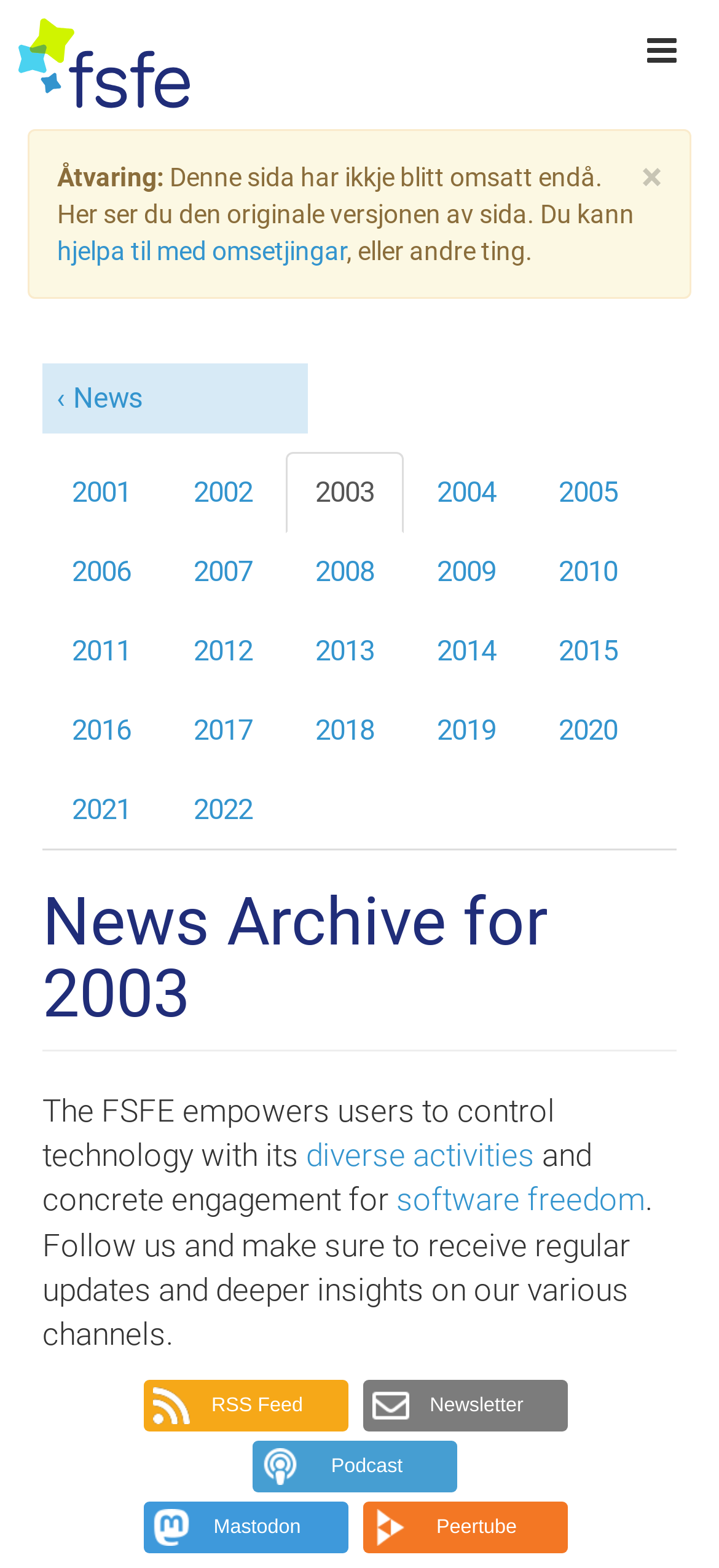How many years are listed in the news archive?
Look at the screenshot and provide an in-depth answer.

The question can be answered by counting the number of links with year values, starting from 2001 to 2022, which totals 20 years.